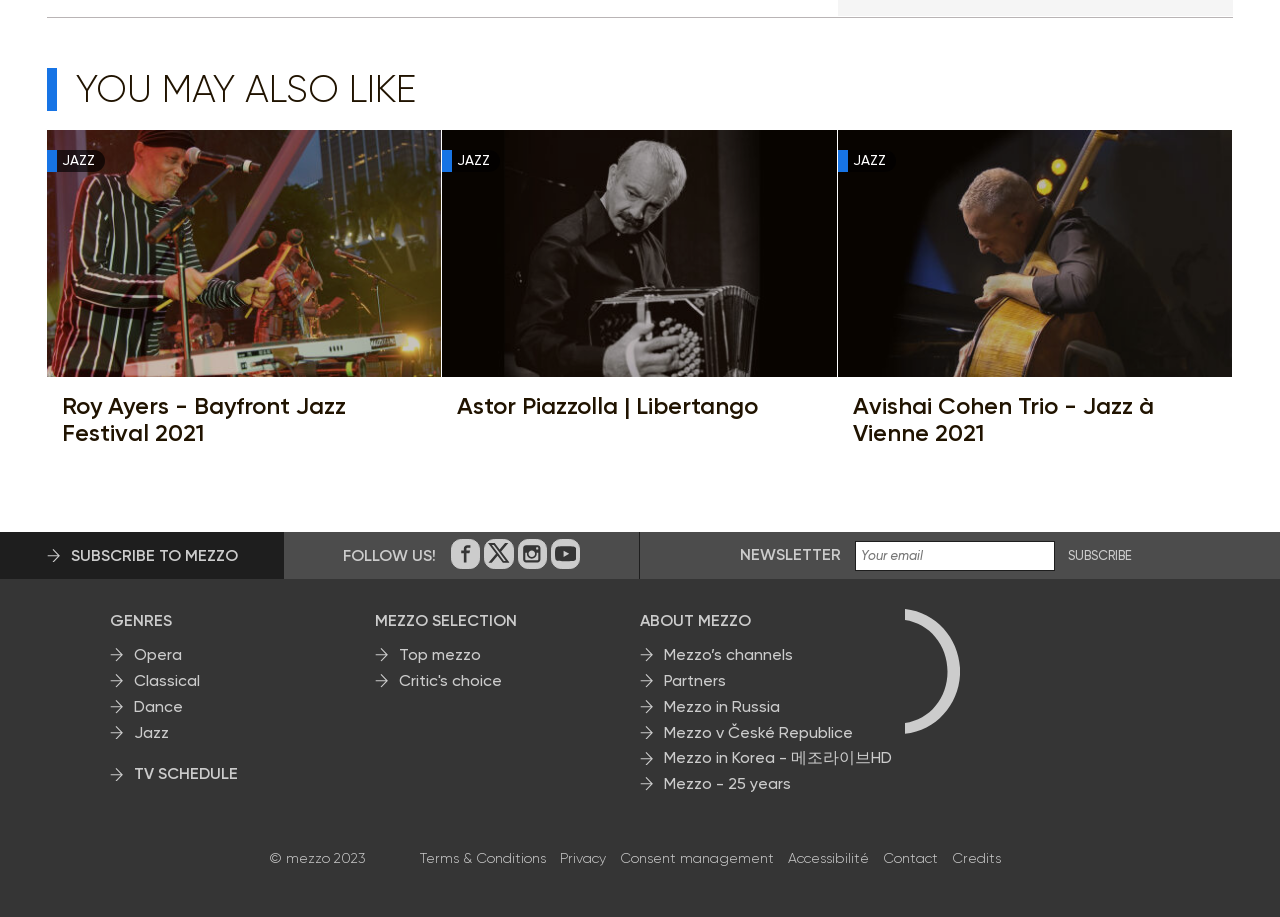Provide a brief response to the question using a single word or phrase: 
What genre is 'Roy Ayers - Bayfront Jazz Festival 2021' classified under?

Jazz